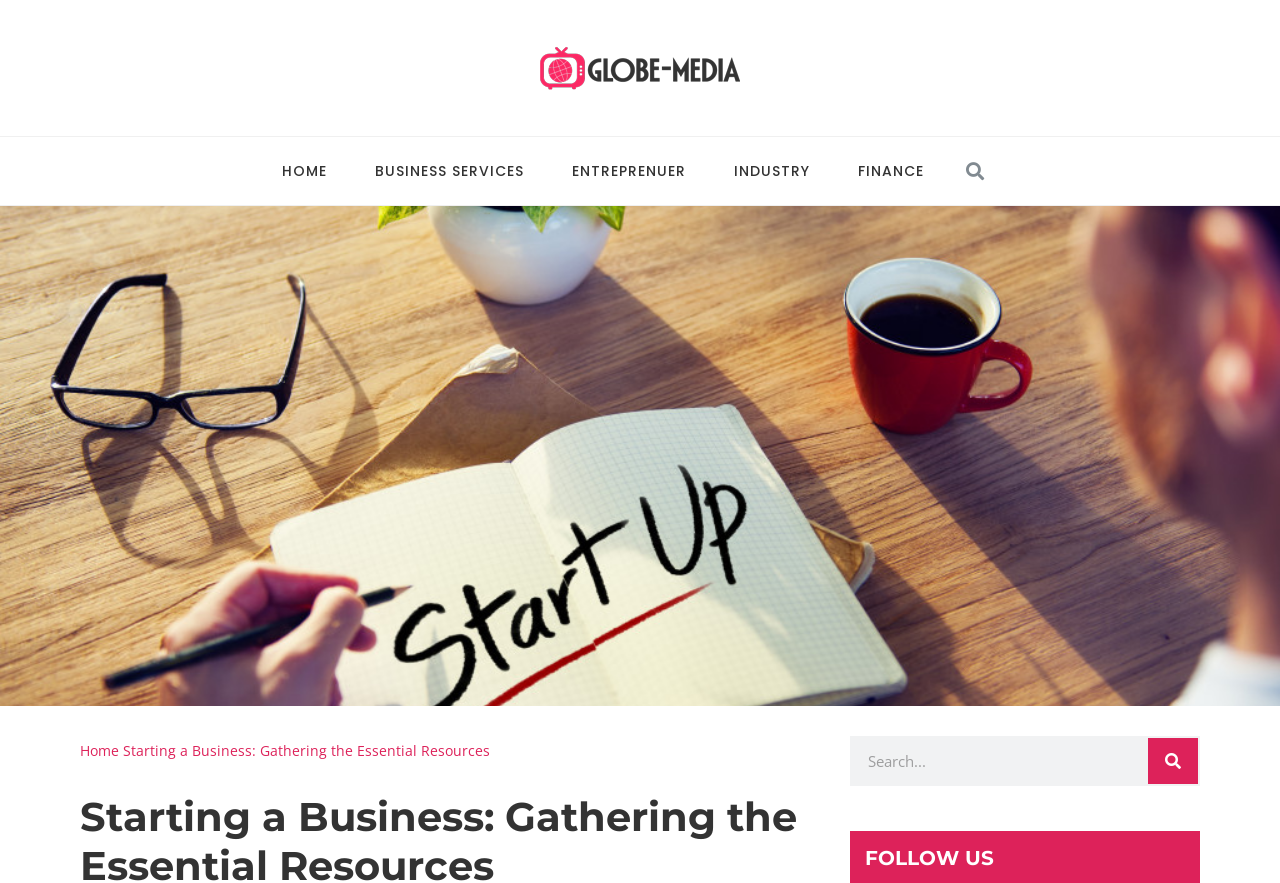How many navigation links are there?
Can you offer a detailed and complete answer to this question?

I counted the number of links in the navigation bar, which are HOME, BUSINESS SERVICES, ENTREPRENUER, INDUSTRY, FINANCE, and one more link at the top left corner.